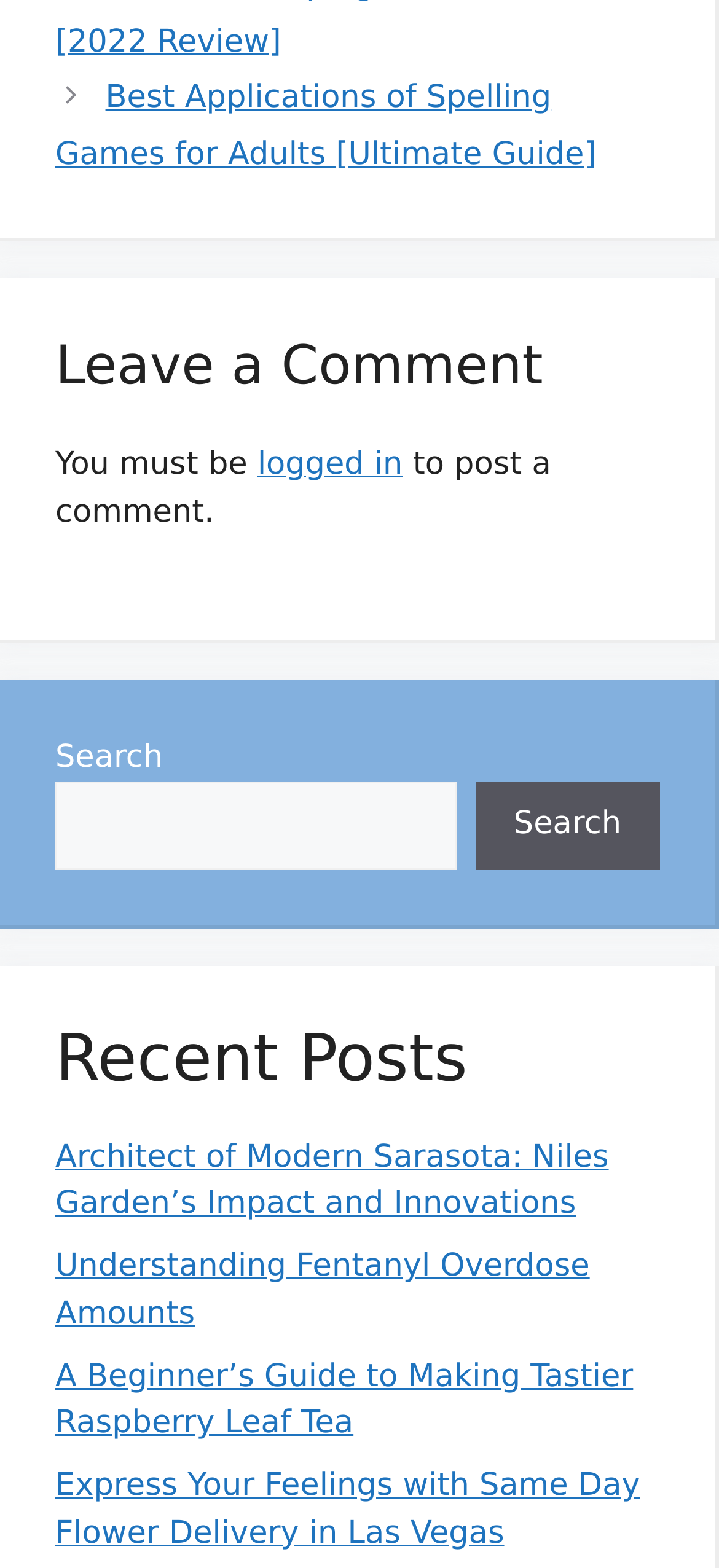Find the bounding box coordinates for the area that must be clicked to perform this action: "Search for something".

[0.077, 0.499, 0.635, 0.554]